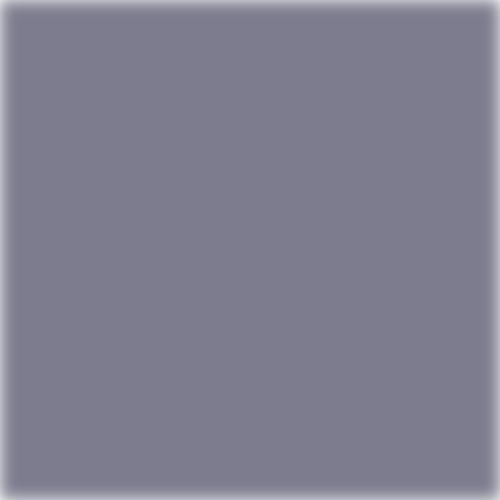What risks are associated with connecting a generator without a transfer switch?
Can you provide an in-depth and detailed response to the question?

The caption explicitly states that connecting a generator without a transfer switch poses significant risks, including electrical accidents and potential violations of local codes. This suggests that the absence of a transfer switch can lead to hazardous electrical situations and non-compliance with local regulations.